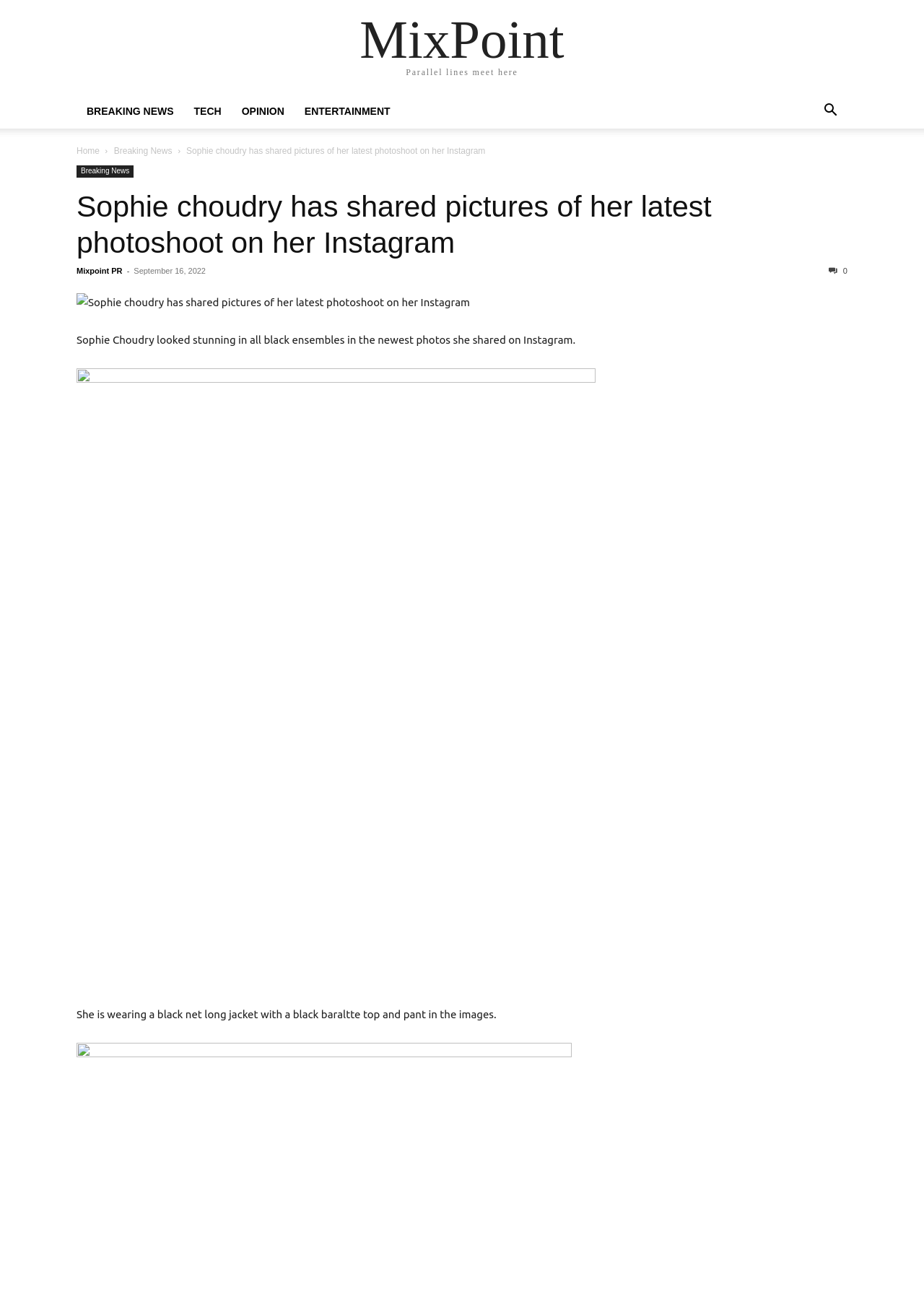Identify the bounding box coordinates of the section that should be clicked to achieve the task described: "Go to Home".

[0.083, 0.112, 0.108, 0.12]